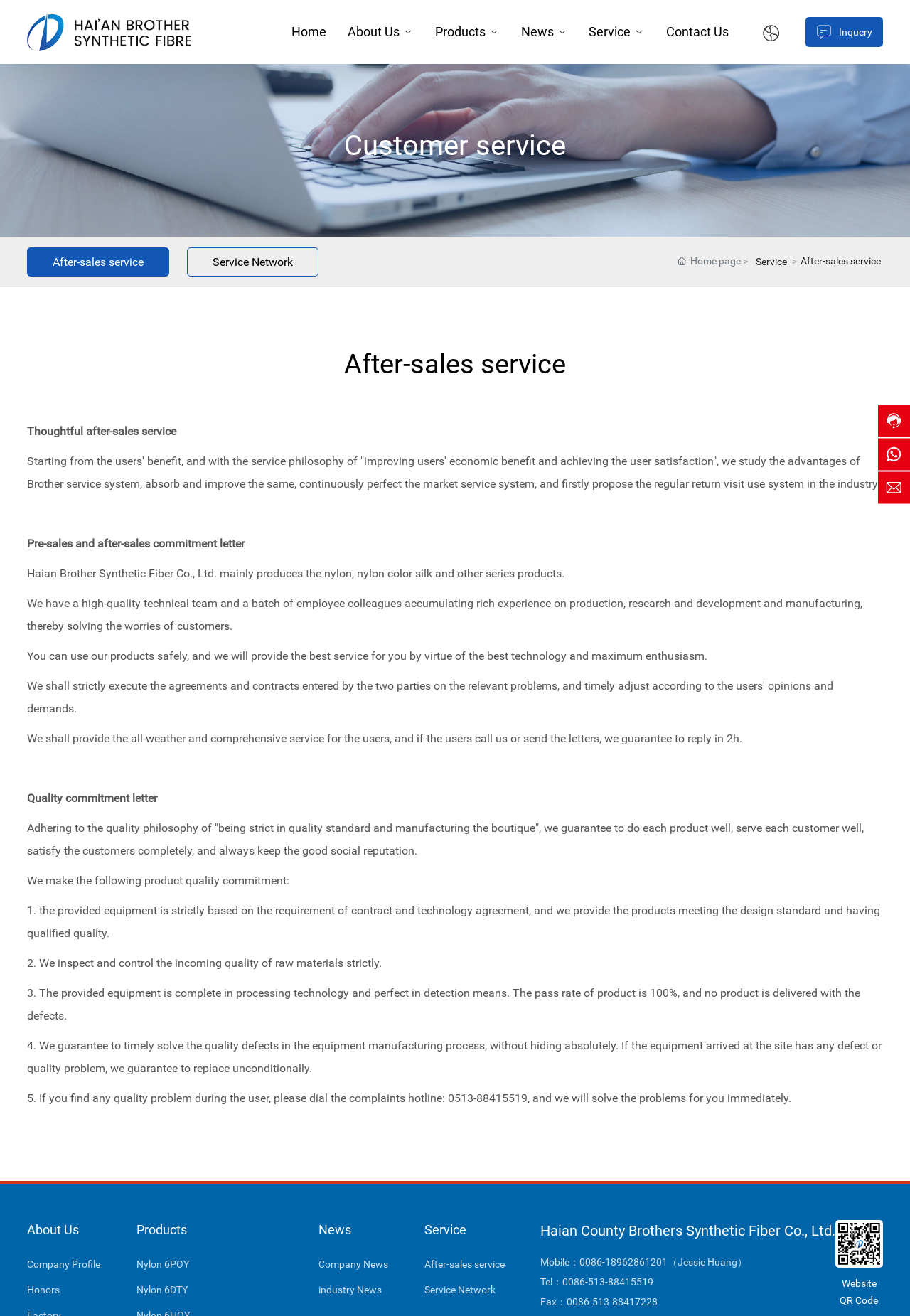Locate the bounding box coordinates of the element that should be clicked to execute the following instruction: "Click on the 'Home' link".

[0.308, 0.0, 0.37, 0.049]